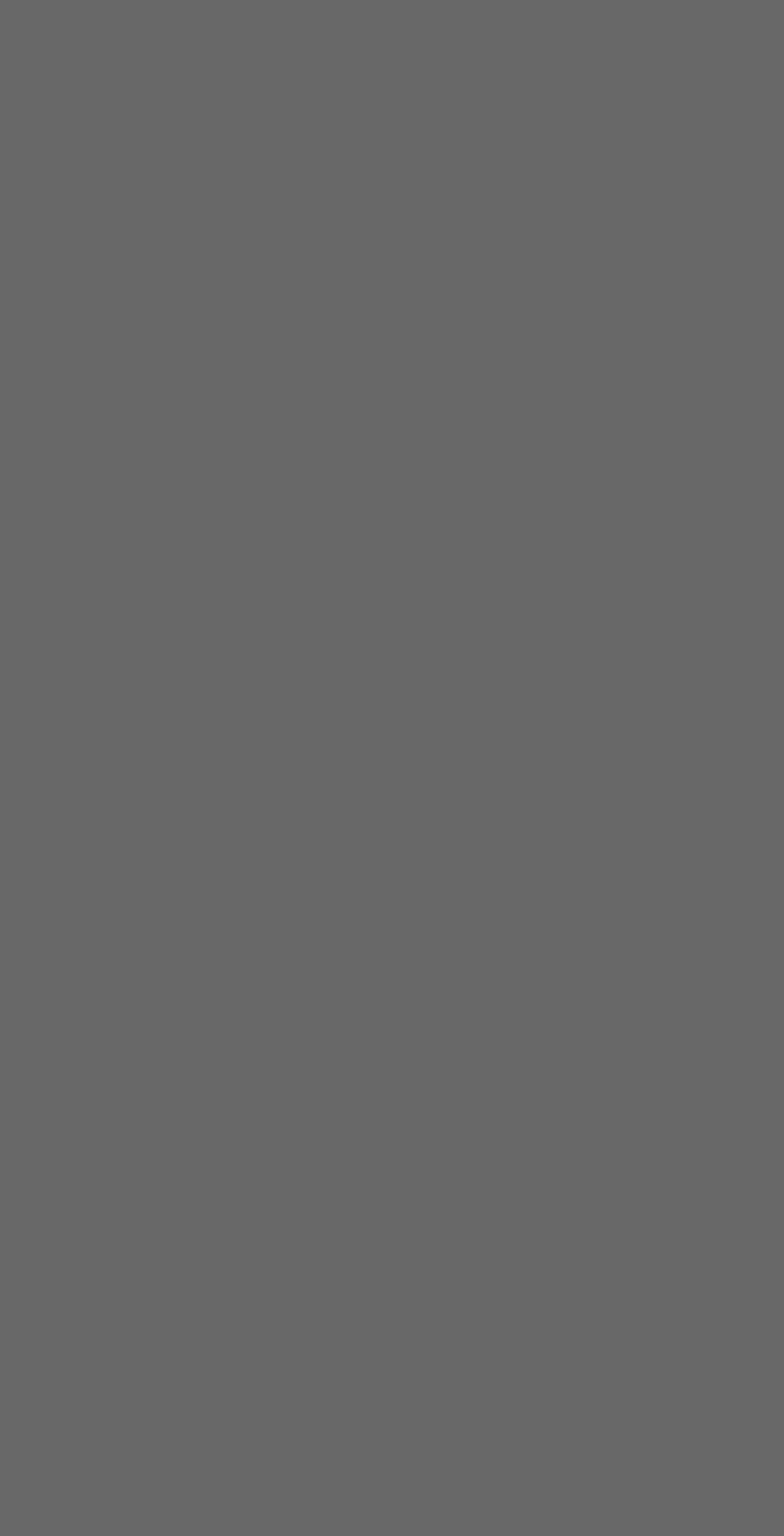How many headings are on the page?
Please give a detailed and thorough answer to the question, covering all relevant points.

There are three headings on the page: 'Top Links', 'About Us', and 'Join Us'. These headings are used to organize the links and information on the page.